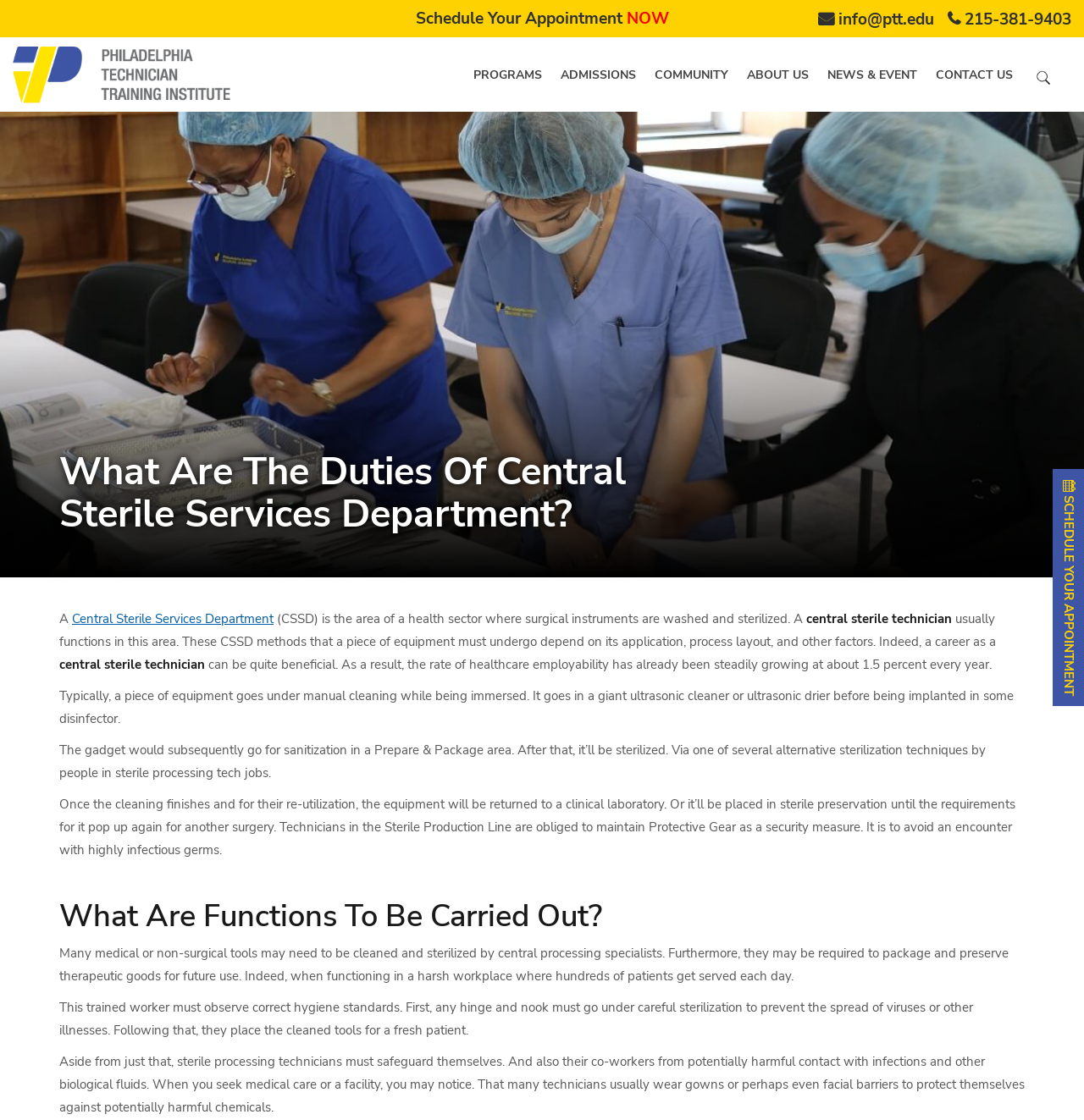Find the bounding box of the UI element described as follows: "alt="logo"".

[0.012, 0.056, 0.212, 0.071]